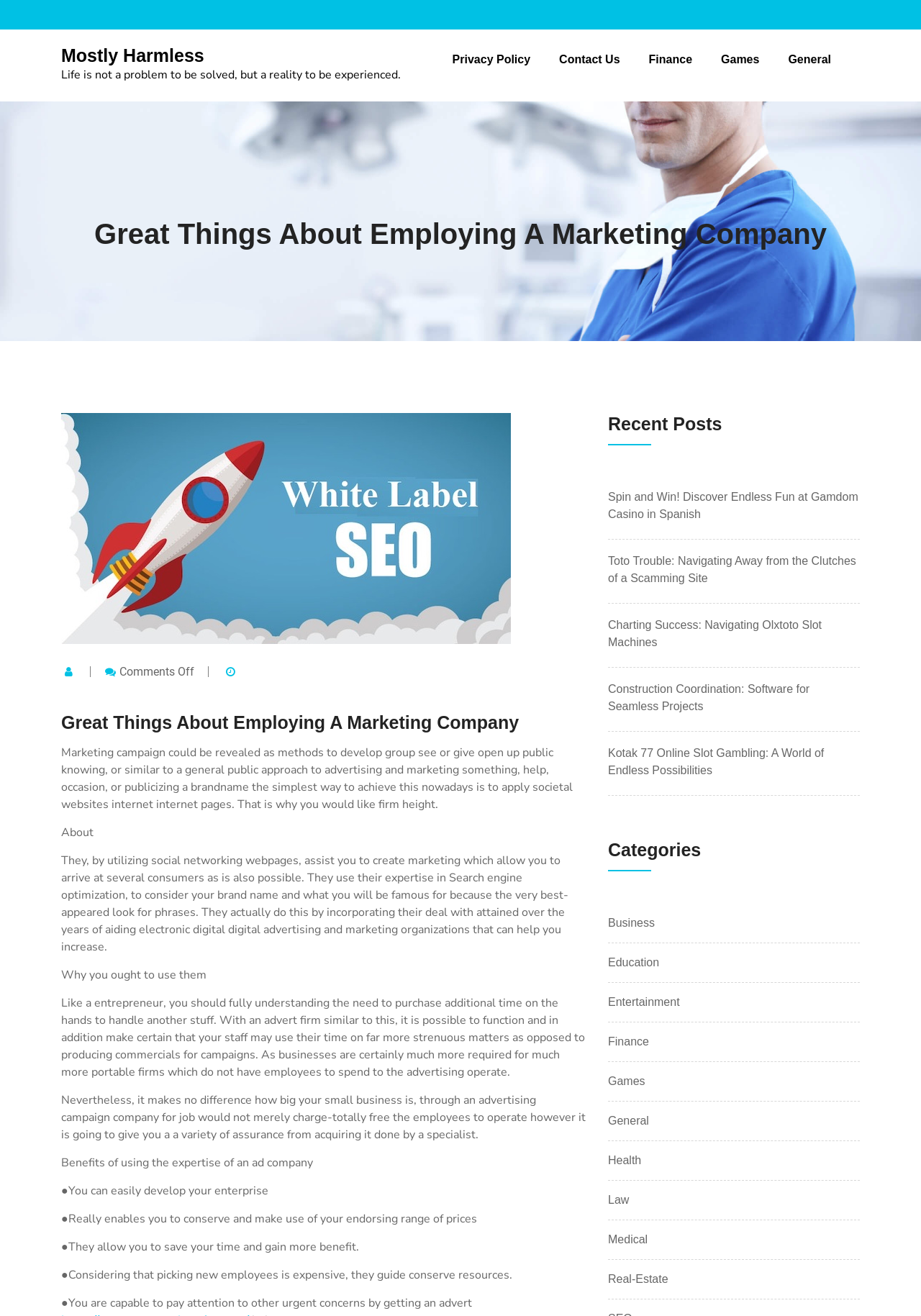Determine the bounding box coordinates of the clickable region to execute the instruction: "Visit the 'Contact Us' page". The coordinates should be four float numbers between 0 and 1, denoted as [left, top, right, bottom].

[0.607, 0.028, 0.673, 0.063]